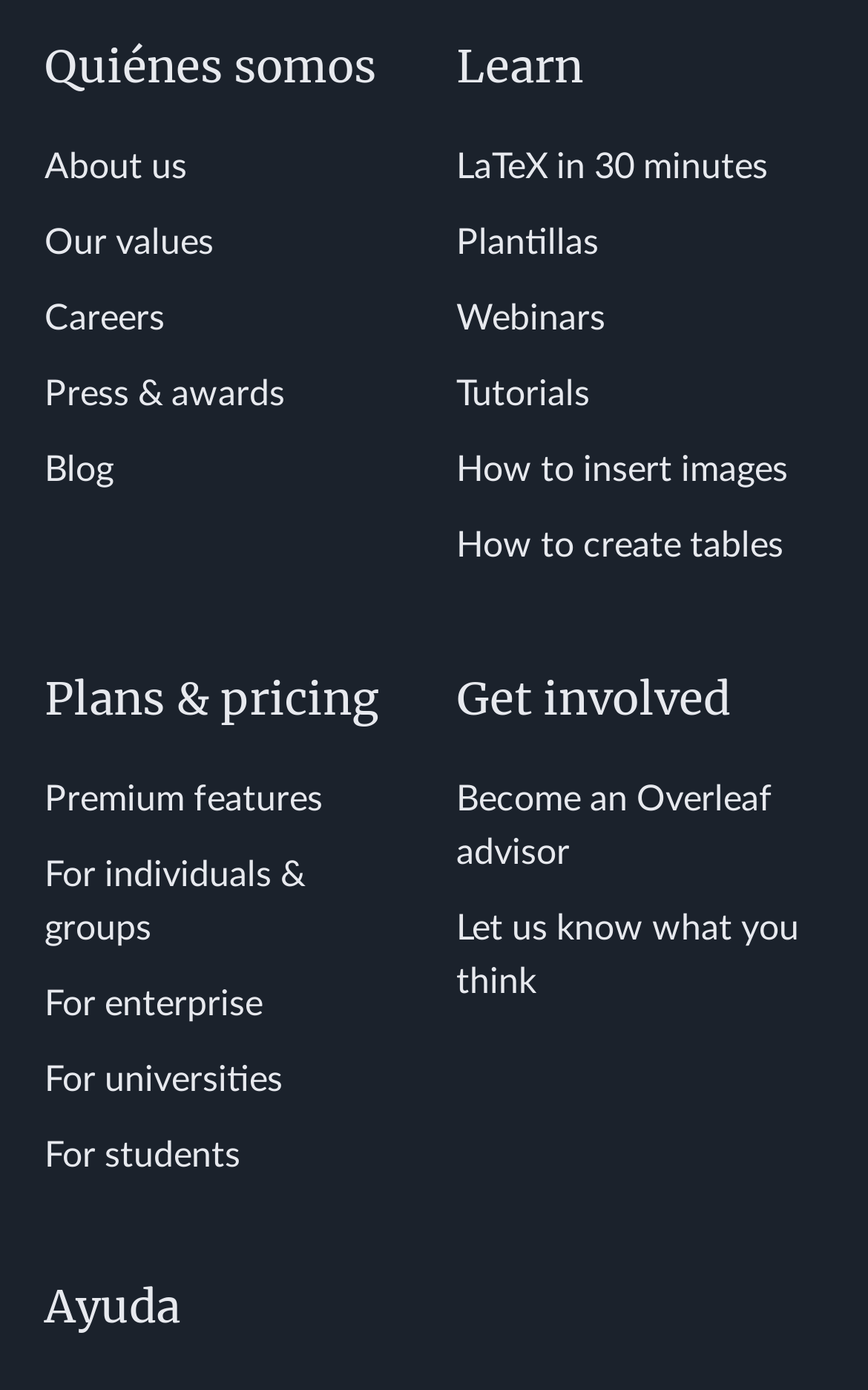Indicate the bounding box coordinates of the element that needs to be clicked to satisfy the following instruction: "Explore premium features". The coordinates should be four float numbers between 0 and 1, i.e., [left, top, right, bottom].

[0.051, 0.562, 0.372, 0.588]